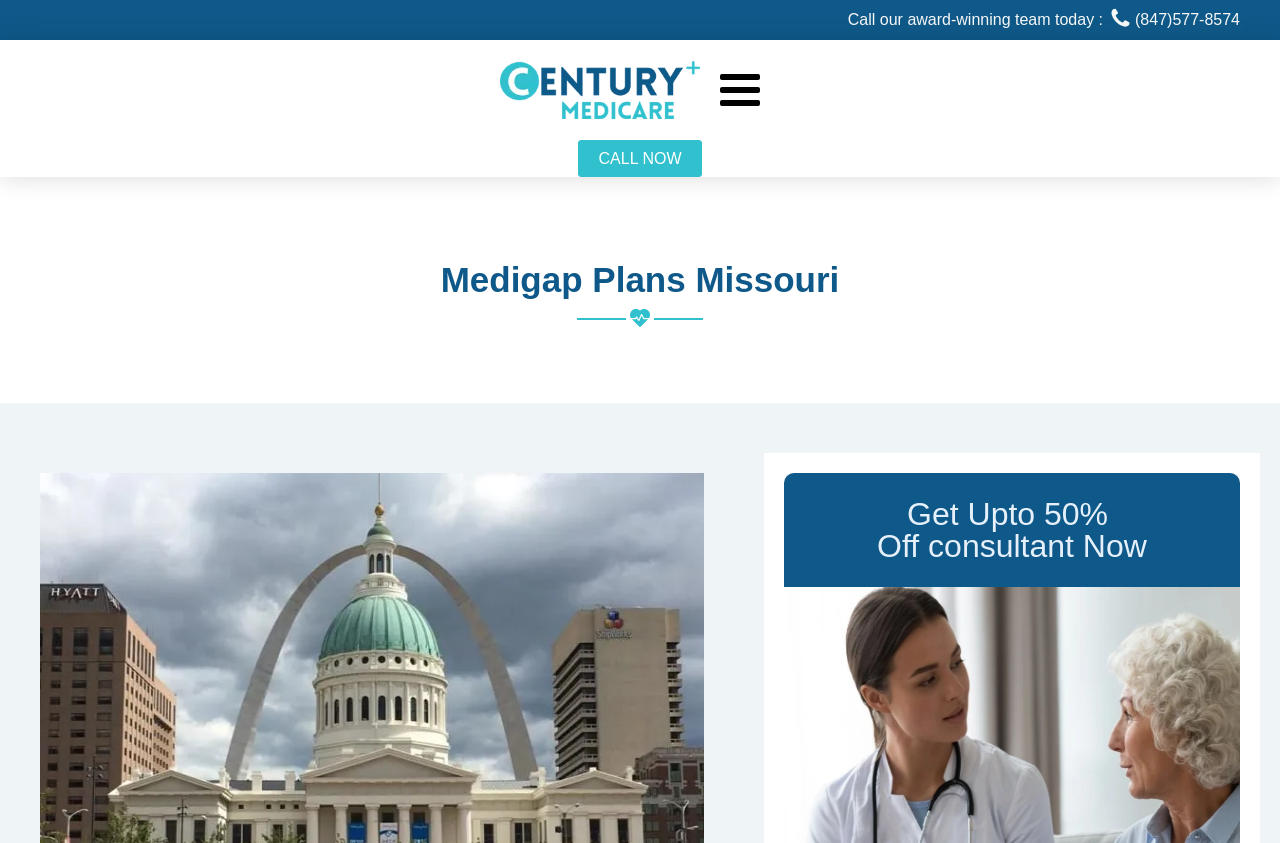Provide the bounding box coordinates for the UI element that is described by this text: "alt="century medicare" title="Century Medicare"". The coordinates should be in the form of four float numbers between 0 and 1: [left, top, right, bottom].

[0.391, 0.072, 0.547, 0.141]